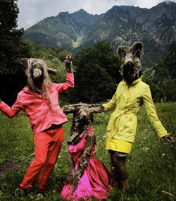What color is the central figure's dress?
Please interpret the details in the image and answer the question thoroughly.

According to the caption, the central figure wears a vibrant pink dress, which suggests a playful aura.